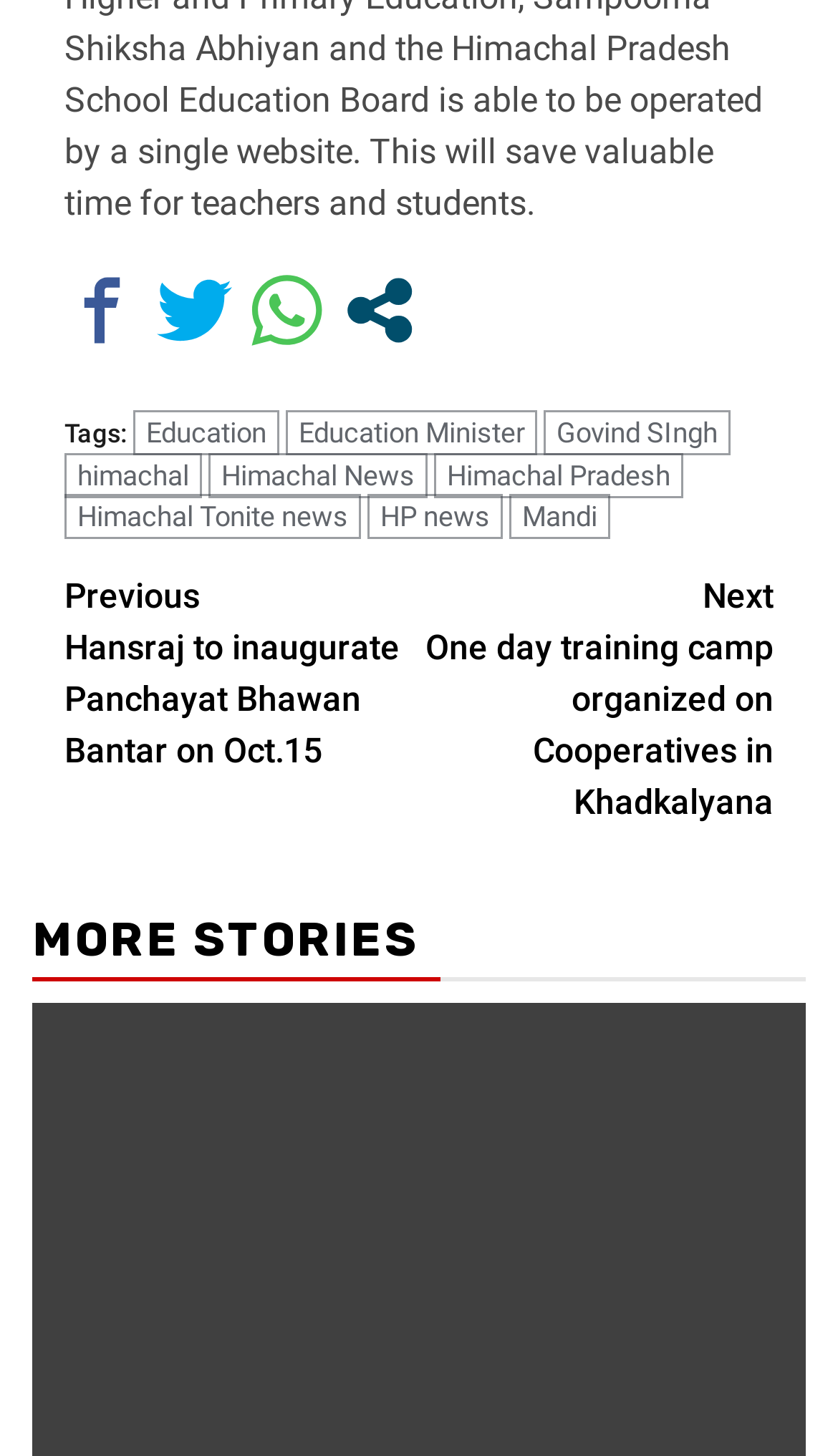Find the bounding box coordinates of the element I should click to carry out the following instruction: "Open modal social networks".

[0.408, 0.188, 0.497, 0.239]